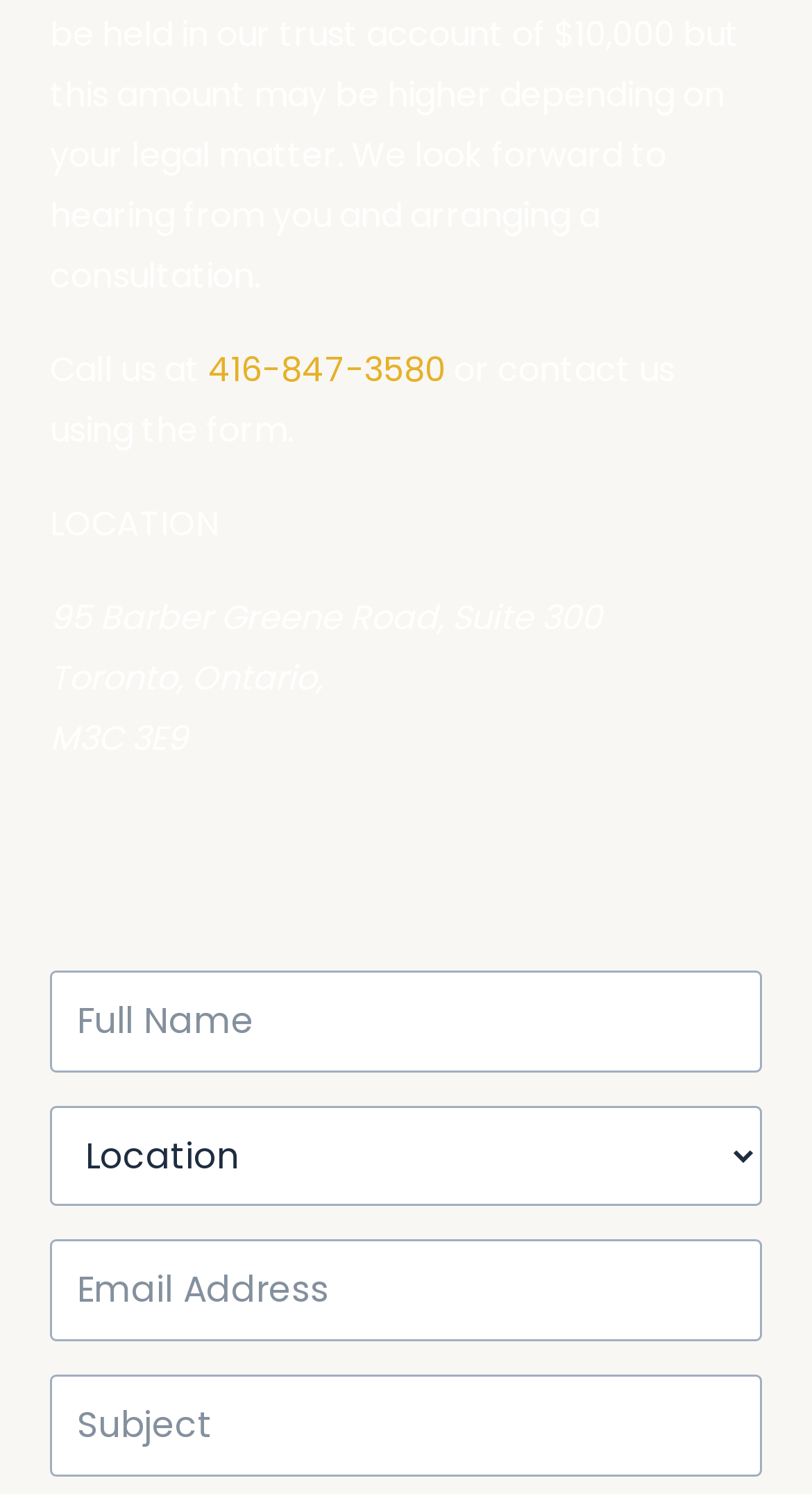Is the Full Name field required?
Observe the image and answer the question with a one-word or short phrase response.

No